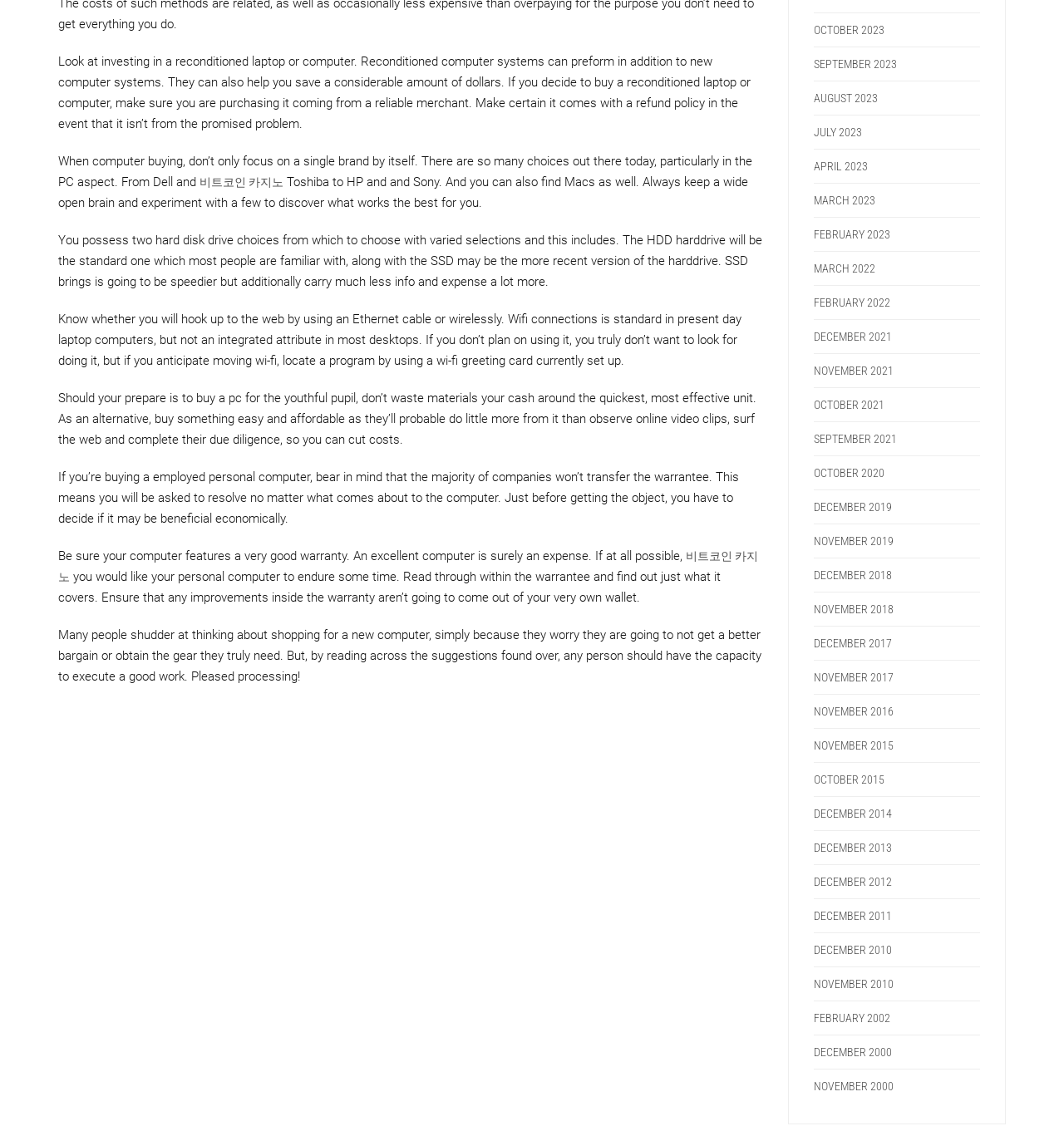With reference to the screenshot, provide a detailed response to the question below:
What is a benefit of buying a reconditioned laptop or computer?

The webpage mentions that buying a reconditioned laptop or computer can help save a considerable amount of money. This implies that one benefit of buying a reconditioned computer is the cost savings.